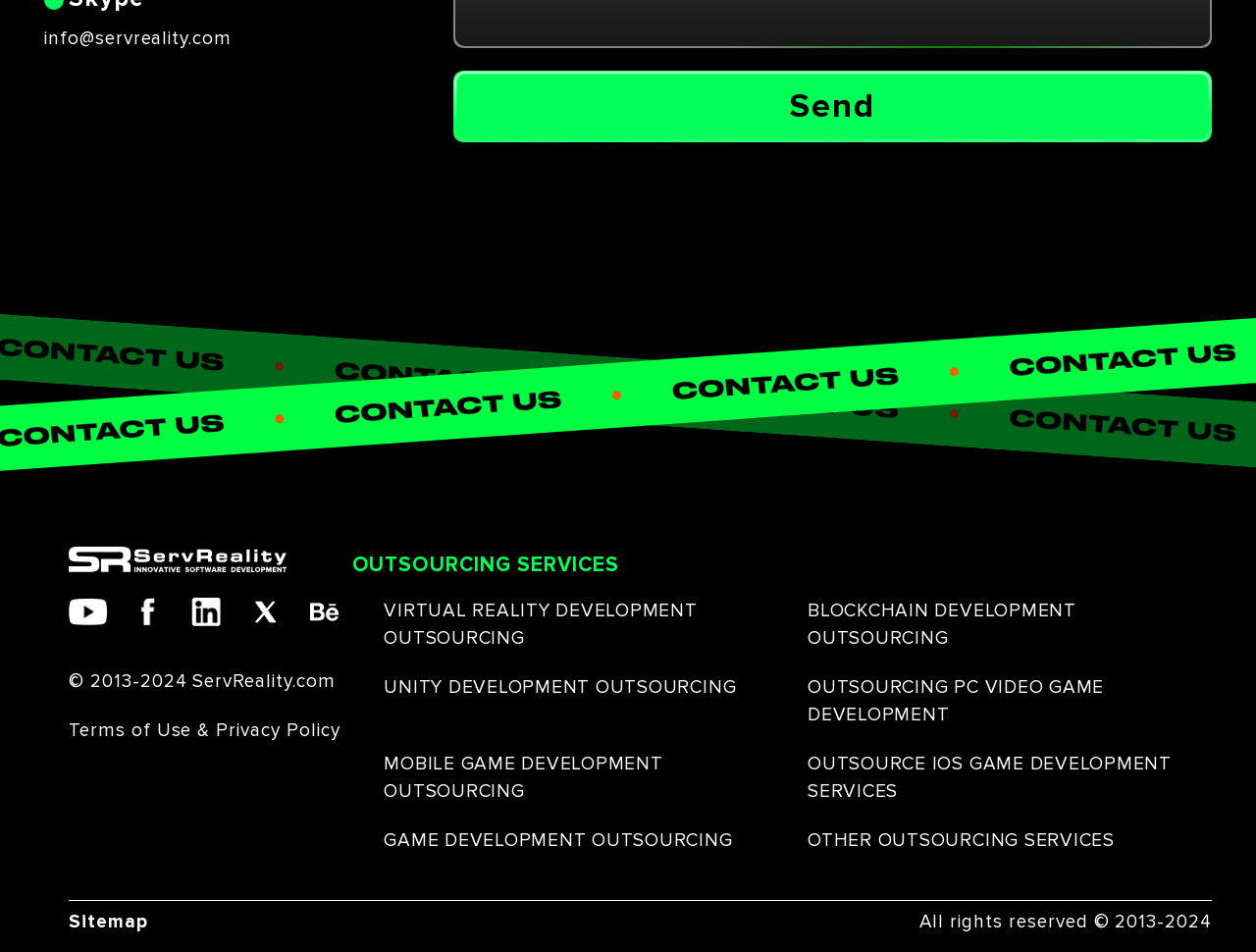Please determine the bounding box coordinates of the element to click on in order to accomplish the following task: "Visit the Terms of Use & Privacy Policy page". Ensure the coordinates are four float numbers ranging from 0 to 1, i.e., [left, top, right, bottom].

[0.055, 0.728, 0.274, 0.779]